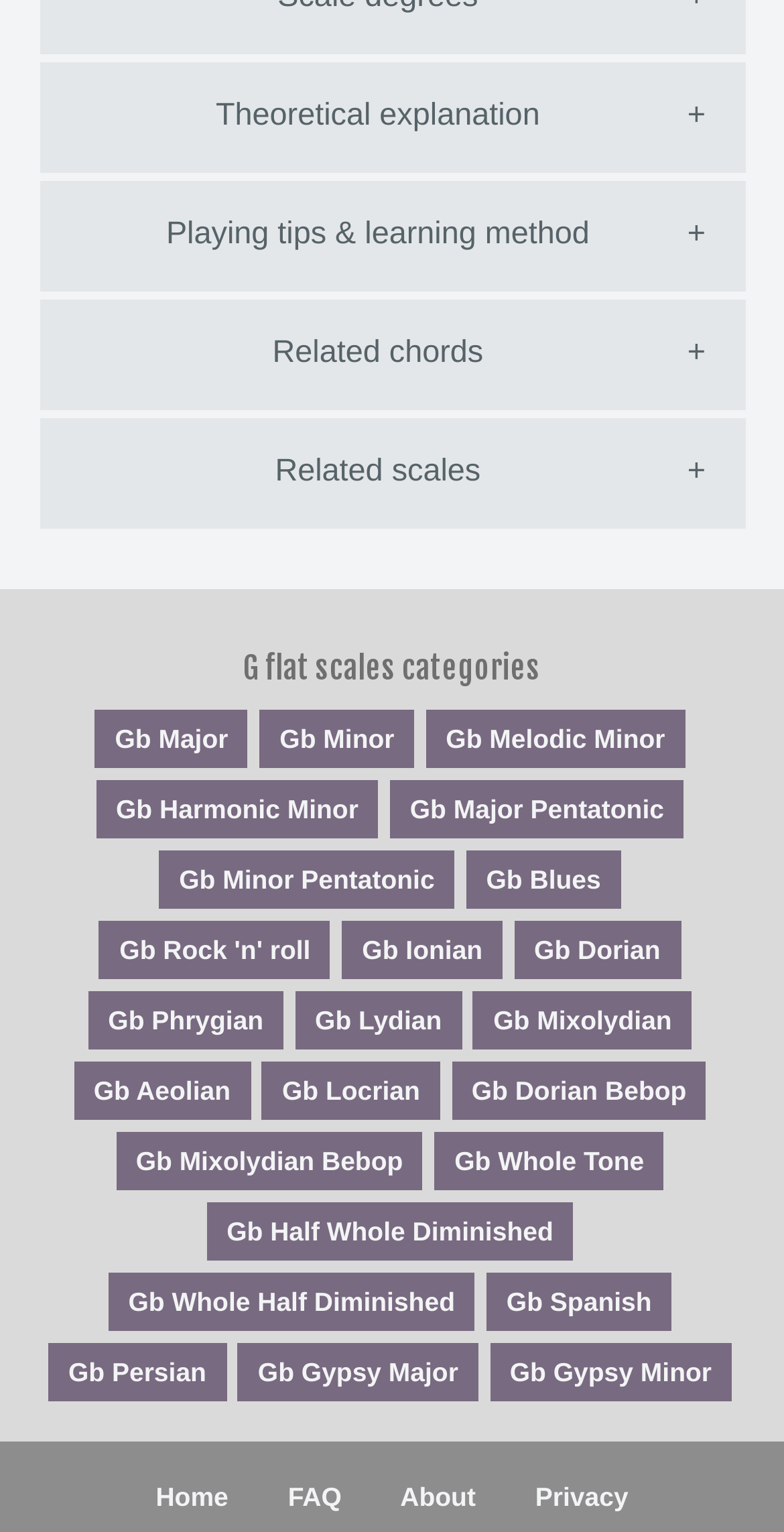Please find the bounding box coordinates of the element that needs to be clicked to perform the following instruction: "Click the 'Theoretical explanation +' button". The bounding box coordinates should be four float numbers between 0 and 1, represented as [left, top, right, bottom].

[0.05, 0.041, 0.95, 0.113]